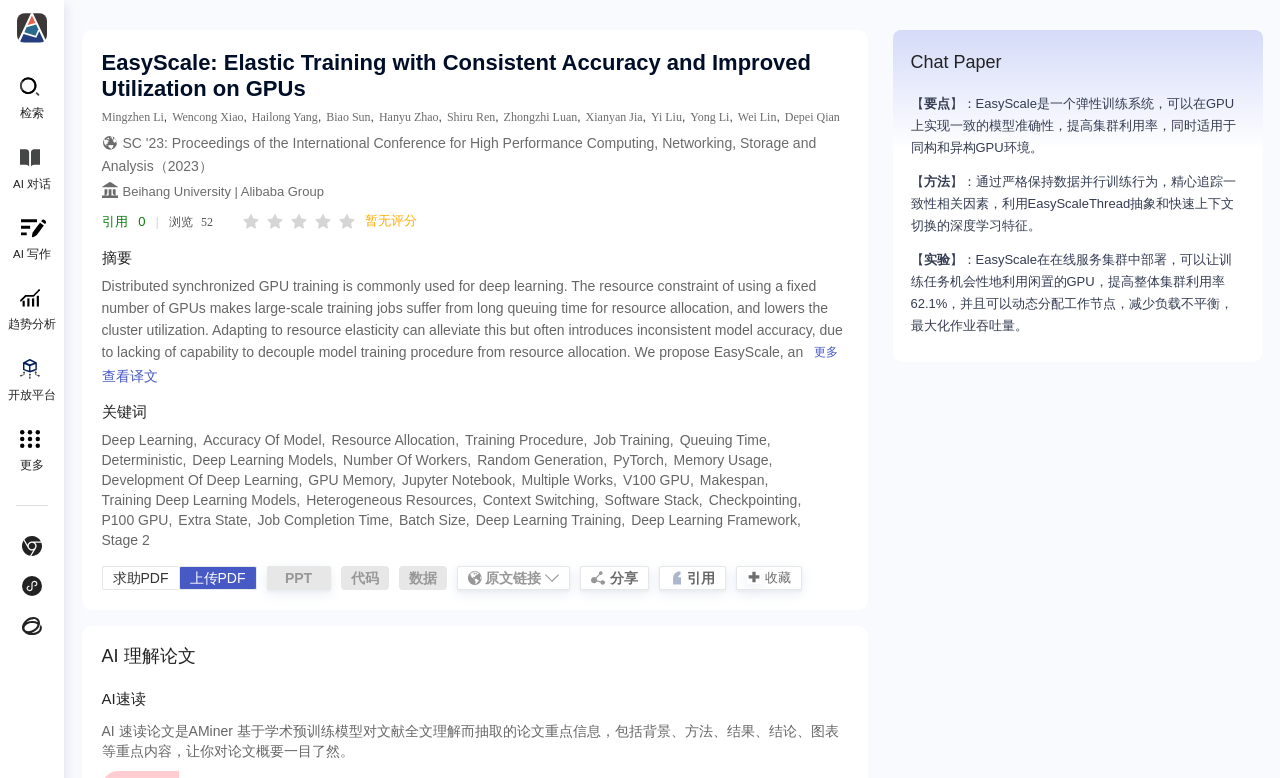Use a single word or phrase to answer the question:
What is the benefit of using EasyScale in an online serving cluster?

Improving overall cluster utilization